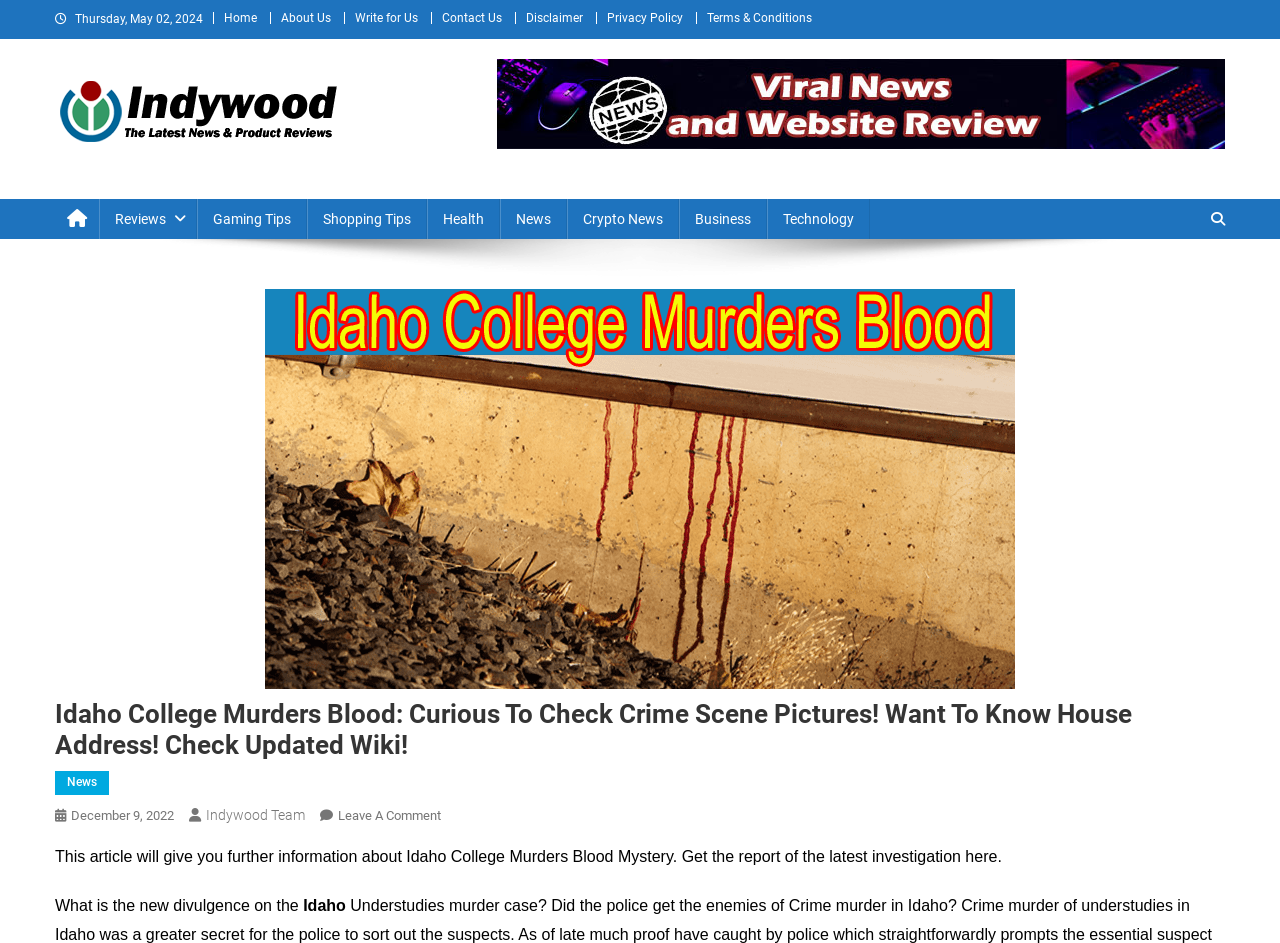Offer an in-depth caption of the entire webpage.

The webpage appears to be a news article or blog post about the Idaho College Murders Blood Mystery. At the top of the page, there is a header section with a logo, navigation links, and a banner ad. The navigation links include "Home", "About Us", "Write for Us", "Contact Us", "Disclaimer", "Privacy Policy", and "Terms & Conditions", which are aligned horizontally across the top of the page.

Below the header section, there is a section with several links to different categories, including "Reviews", "Gaming Tips", "Shopping Tips", "Health", "News", "Crypto News", "Business", and "Technology". These links are also aligned horizontally.

The main content of the page is an article with a heading that reads "Idaho College Murders Blood: Curious To Check Crime Scene Pictures! Want To Know House Address! Check Updated Wiki!". The article has a brief introduction that summarizes the content, stating that it will provide further information about the Idaho College Murders Blood Mystery and the latest investigation.

Below the introduction, there is a section with a large image related to the article, which takes up most of the width of the page. The image is likely a crime scene picture or a relevant graphic.

The article continues with a section that appears to be a summary or excerpt of the main content. The text reads "What is the new divulgence on the..." and is likely a teaser or preview of the full article.

At the bottom of the page, there is a section with links to related articles or categories, including "News" and a link to leave a comment on the article. There is also a timestamp indicating when the article was published, which is December 9, 2022.